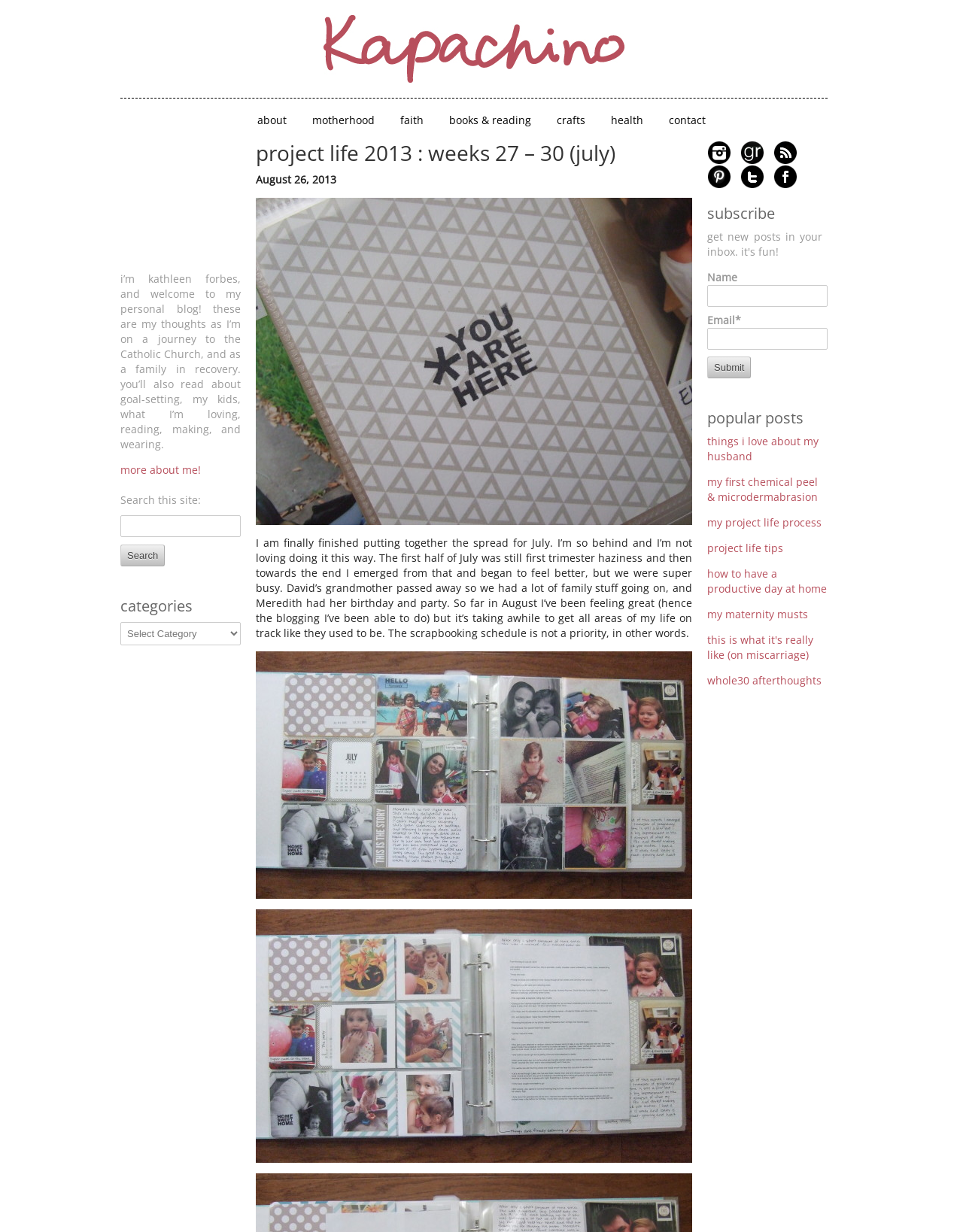Articulate a complete and detailed caption of the webpage elements.

This webpage is a personal blog, specifically a post about the author's project life for weeks 27-30 in July 2013. At the top, there is a heading with the blog's title, "kapachino", and a link to the blog's homepage. Below that, there are several links to different categories, including "about", "motherhood", "faith", and more.

On the left side of the page, there is a section with a brief introduction to the author, Kathleen Forbes, and a link to read more about her. Below that, there is a search bar with a button to search the site. There is also a heading for "categories" and a dropdown menu to select a category.

The main content of the page is a blog post about the author's project life for July. The post is accompanied by three images, labeled "DSCF4328", "DSCF4319", and "DSCF4320". The text describes the author's experience creating the project life spread for July, including the challenges she faced and the events that occurred during that time.

On the right side of the page, there are several sections. One section is for subscribing to the blog, with fields to enter a name and email address. Below that, there is a heading for "popular posts" with links to several other blog posts, including "things I love about my husband", "my first chemical peel & microdermabrasion", and more.